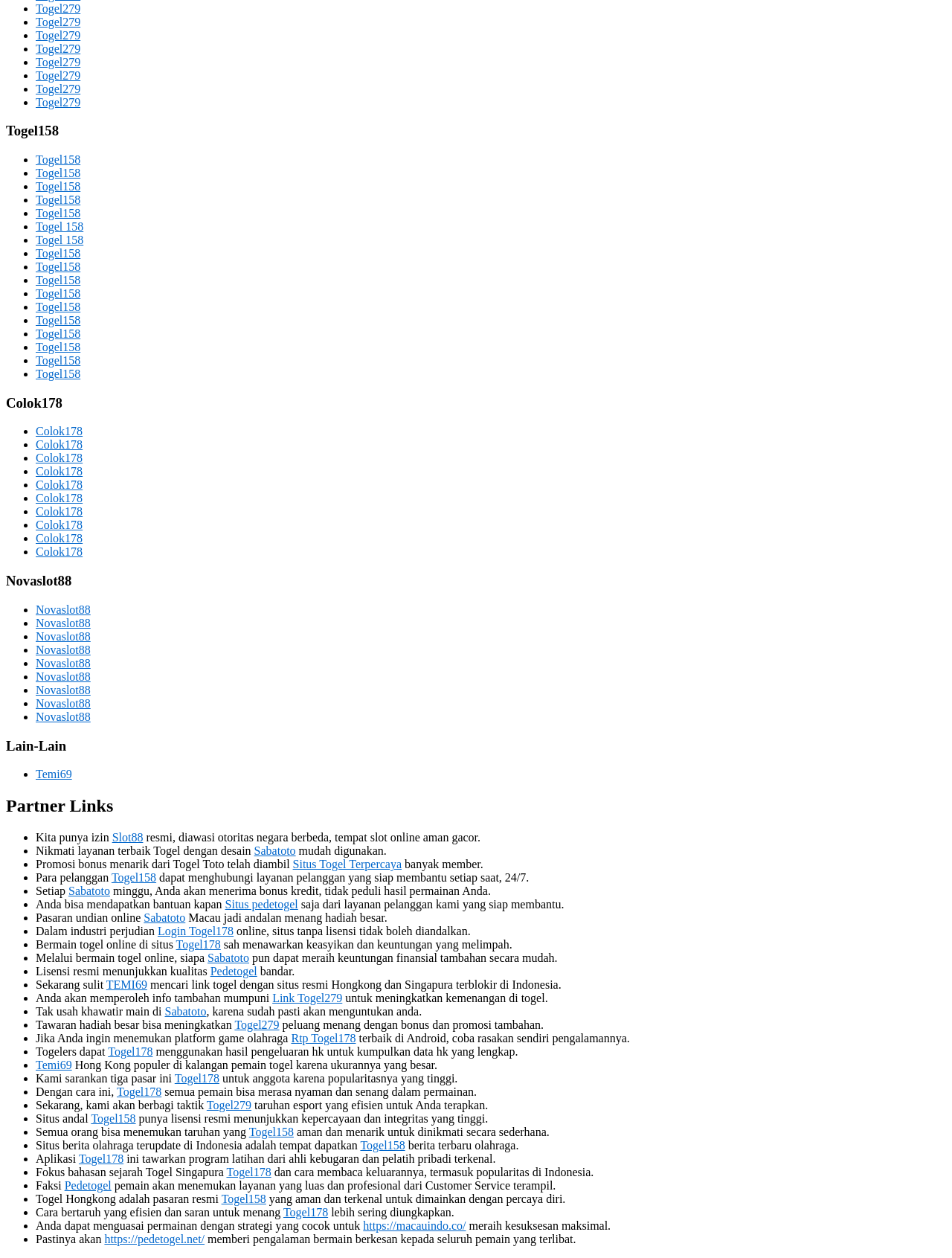Find and provide the bounding box coordinates for the UI element described here: "Situs Togel Terpercaya". The coordinates should be given as four float numbers between 0 and 1: [left, top, right, bottom].

[0.307, 0.682, 0.422, 0.692]